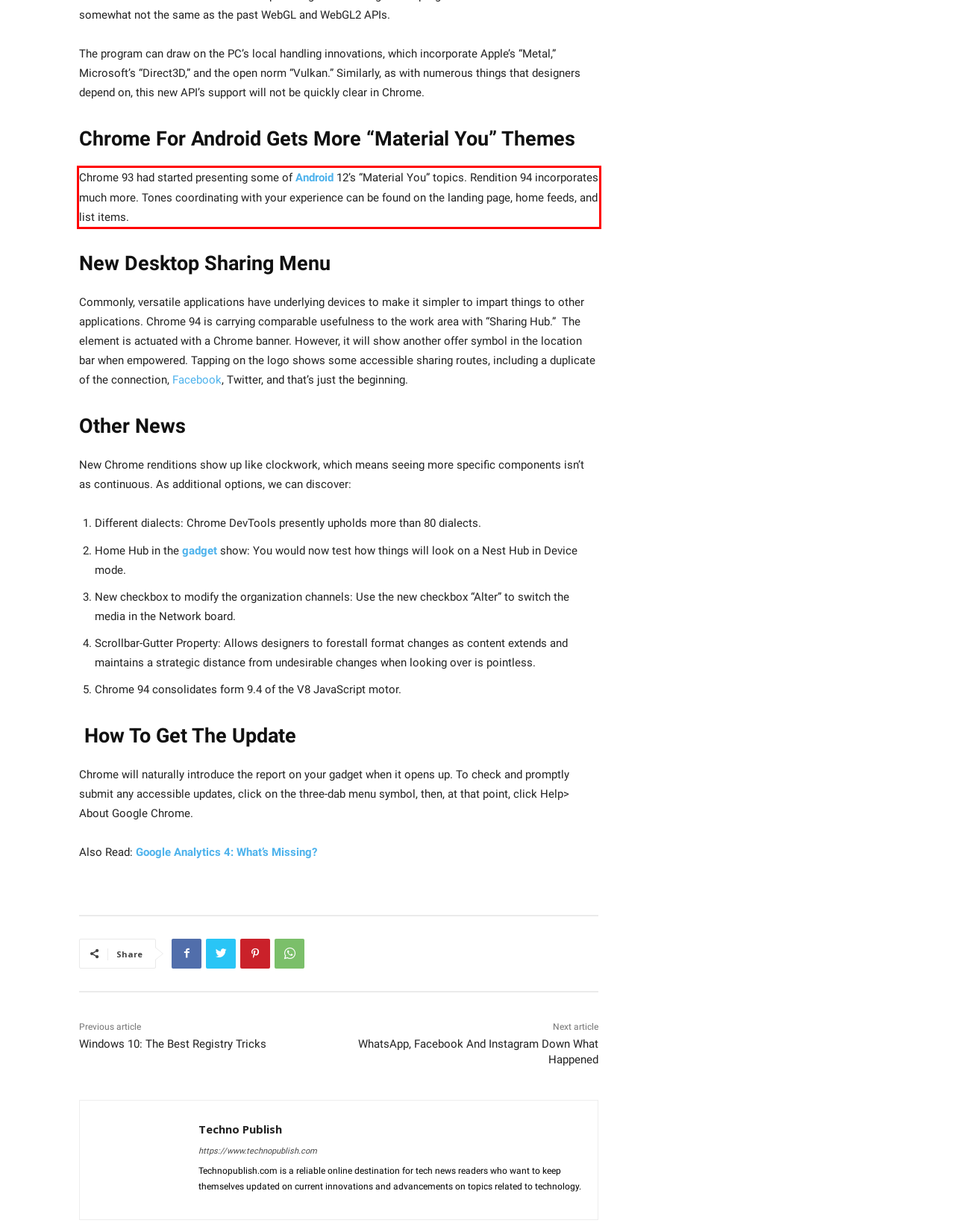Using the provided webpage screenshot, identify and read the text within the red rectangle bounding box.

Chrome 93 had started presenting some of Android 12’s “Material You” topics. Rendition 94 incorporates much more. Tones coordinating with your experience can be found on the landing page, home feeds, and list items.